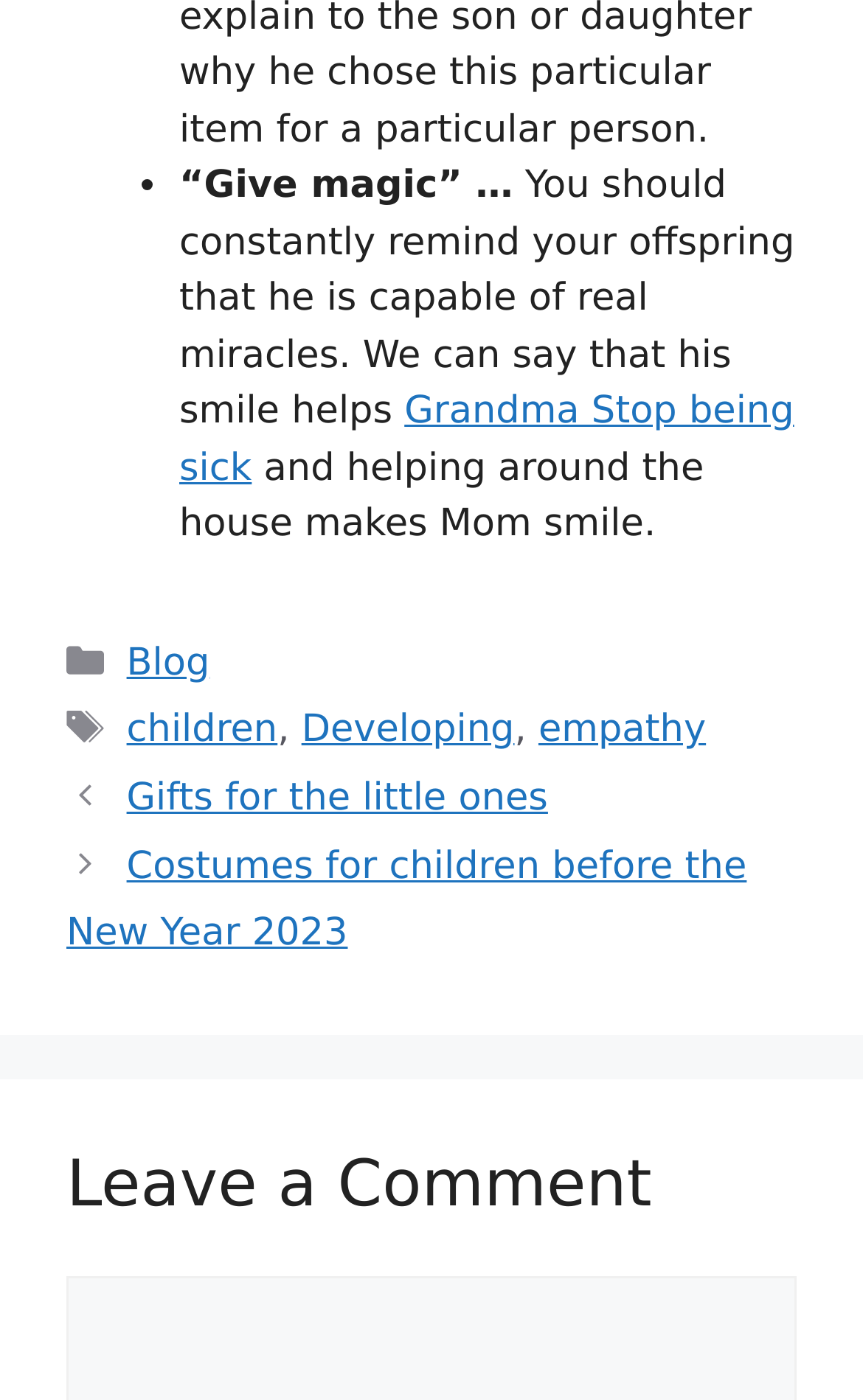Predict the bounding box of the UI element based on this description: "Grandma Stop being sick".

[0.208, 0.278, 0.92, 0.35]